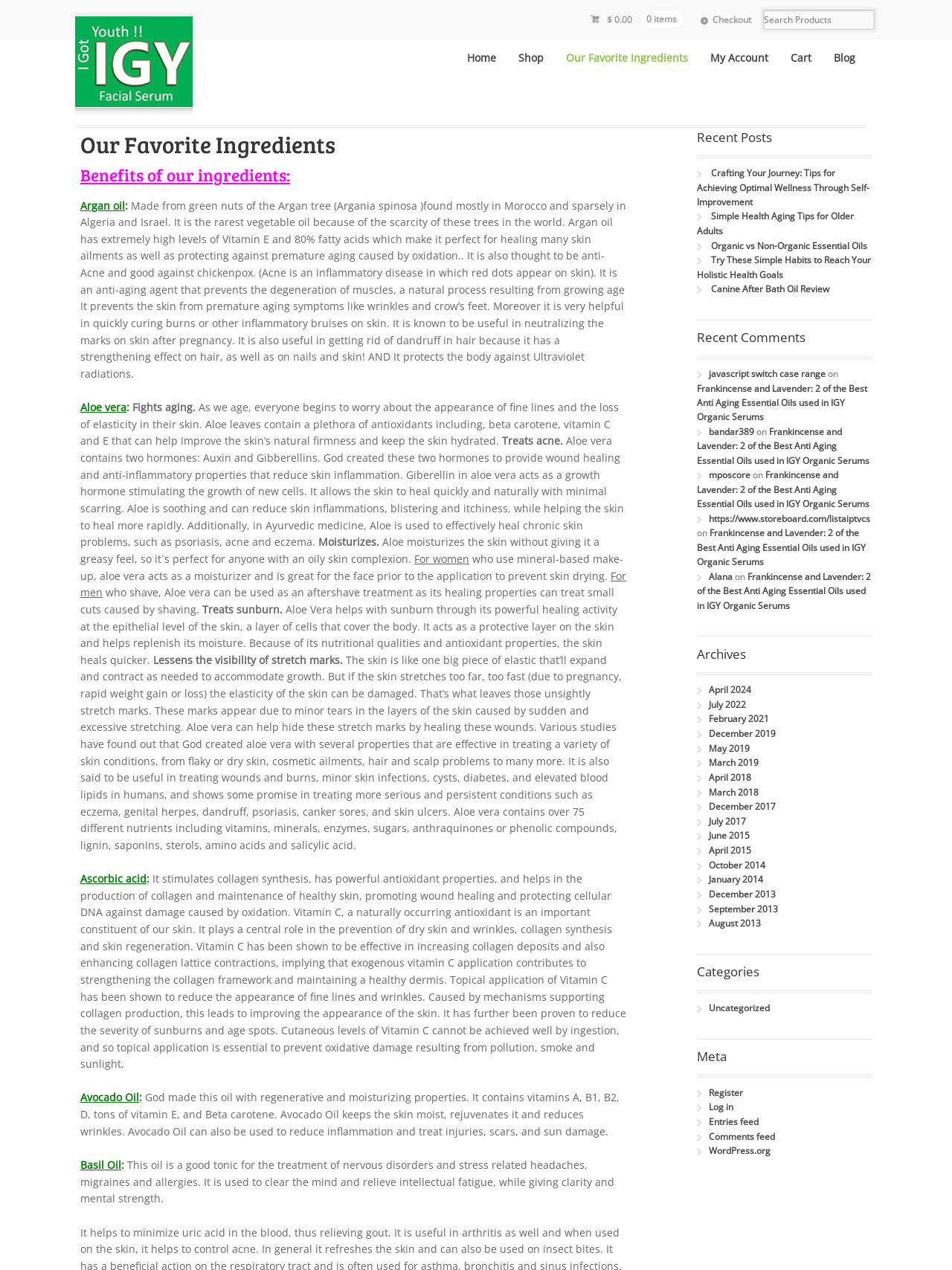Please locate the bounding box coordinates of the element's region that needs to be clicked to follow the instruction: "click cook ribs". The bounding box coordinates should be provided as four float numbers between 0 and 1, i.e., [left, top, right, bottom].

None